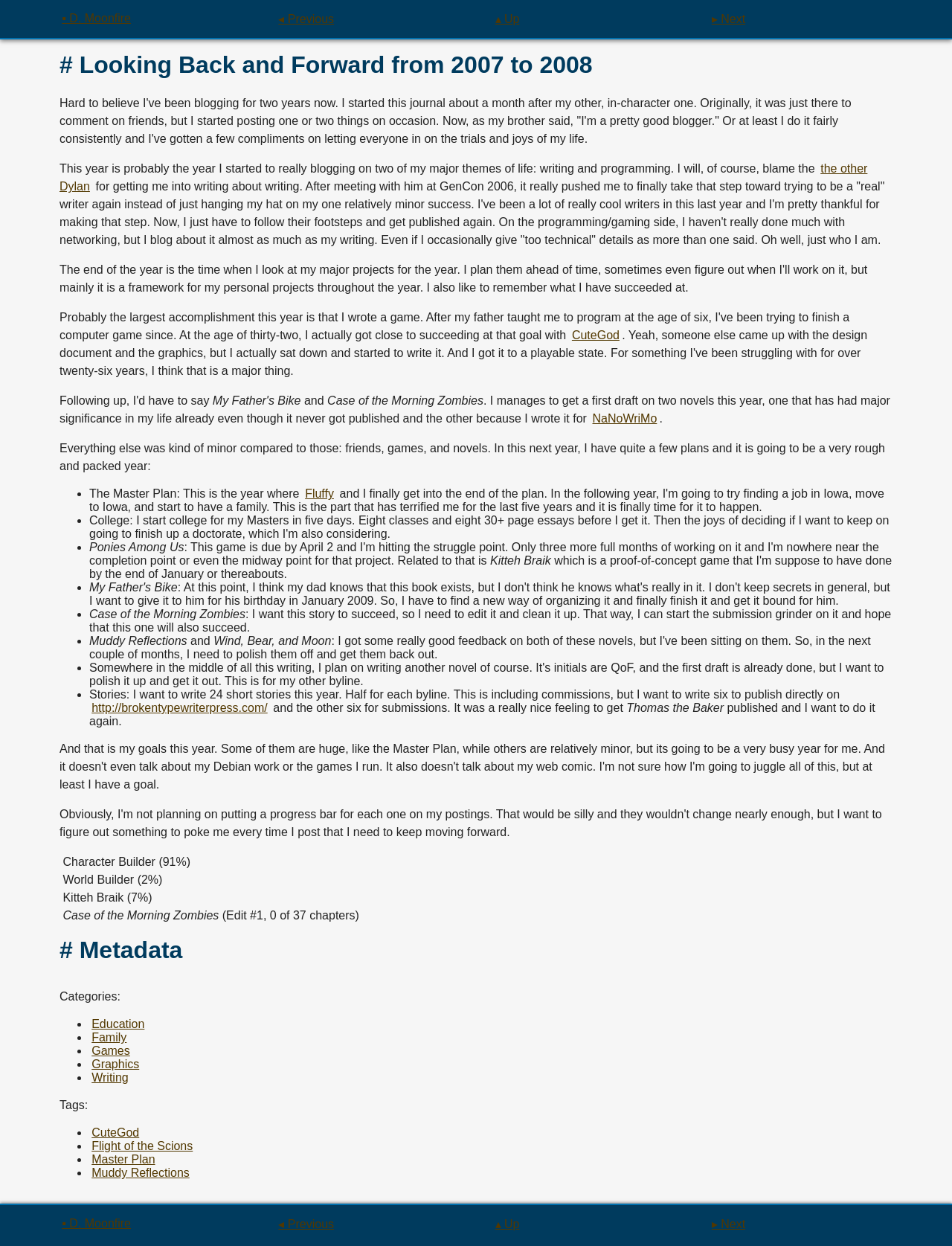Extract the bounding box coordinates for the HTML element that matches this description: "▪ D. Moonfire". The coordinates should be four float numbers between 0 and 1, i.e., [left, top, right, bottom].

[0.062, 0.977, 0.272, 0.988]